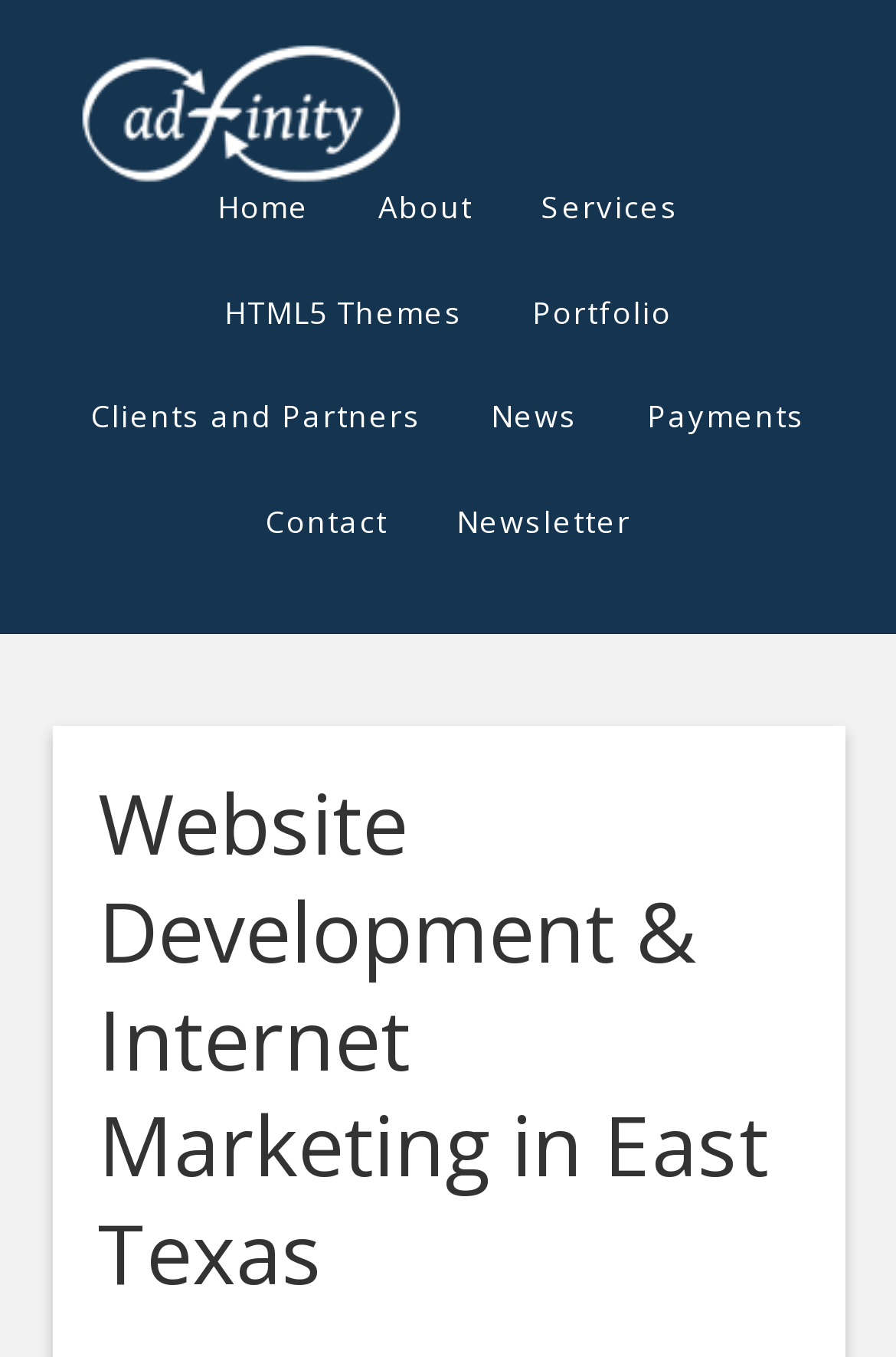Using the provided description Clients and Partners, find the bounding box coordinates for the UI element. Provide the coordinates in (top-left x, top-left y, bottom-right x, bottom-right y) format, ensuring all values are between 0 and 1.

[0.068, 0.269, 0.504, 0.346]